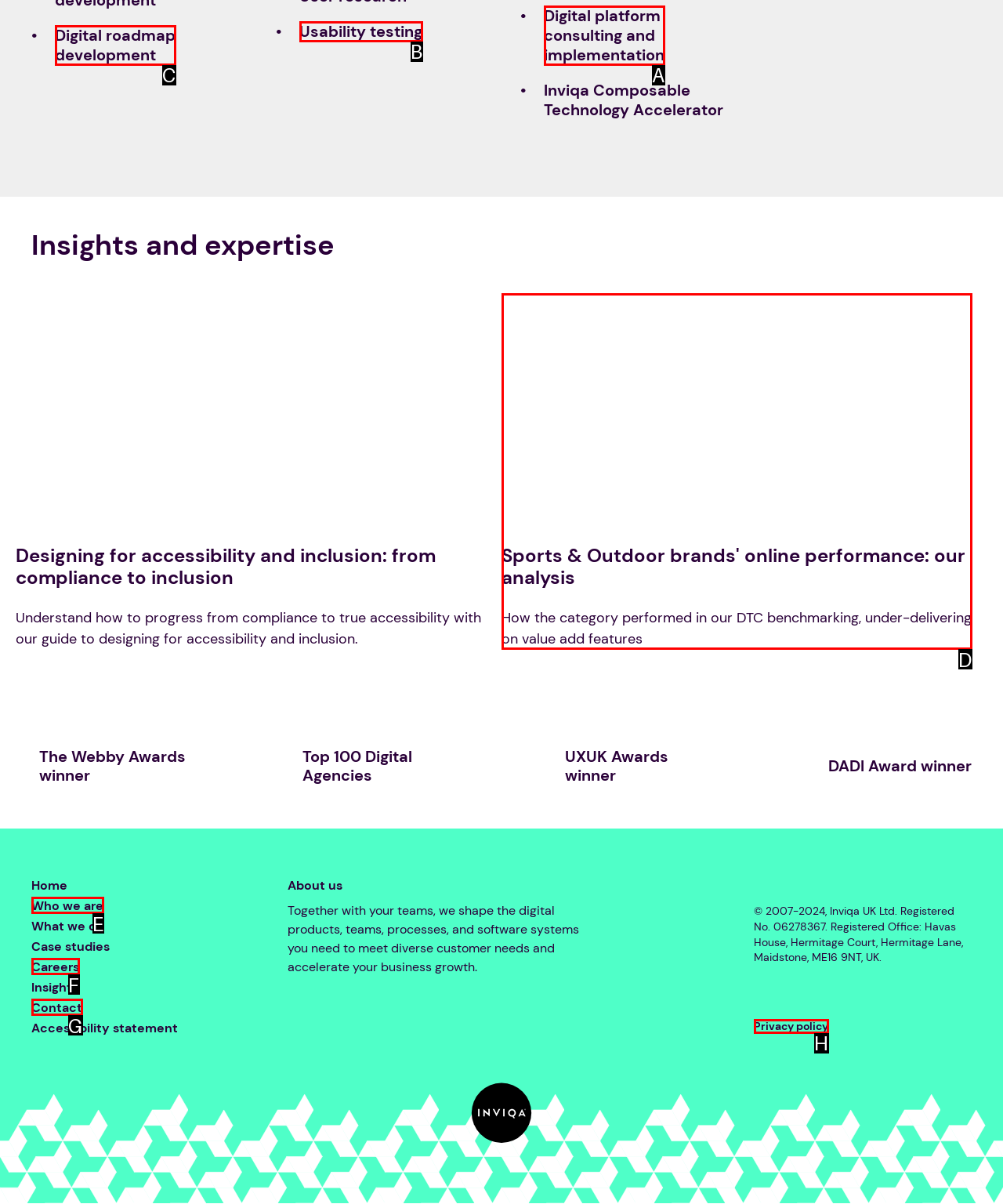Which HTML element among the options matches this description: Careers? Answer with the letter representing your choice.

F